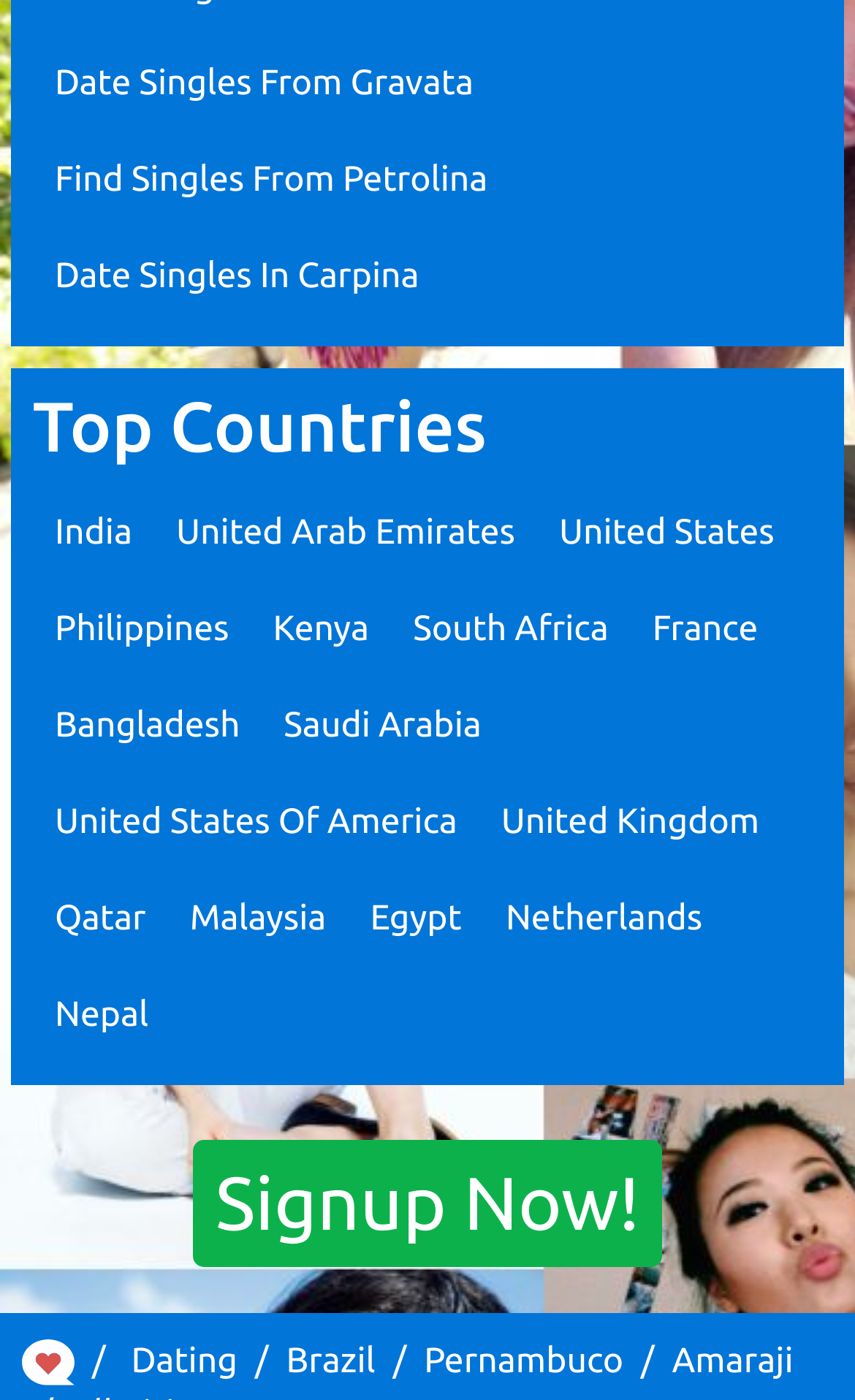Please indicate the bounding box coordinates for the clickable area to complete the following task: "View top countries". The coordinates should be specified as four float numbers between 0 and 1, i.e., [left, top, right, bottom].

[0.038, 0.279, 0.962, 0.334]